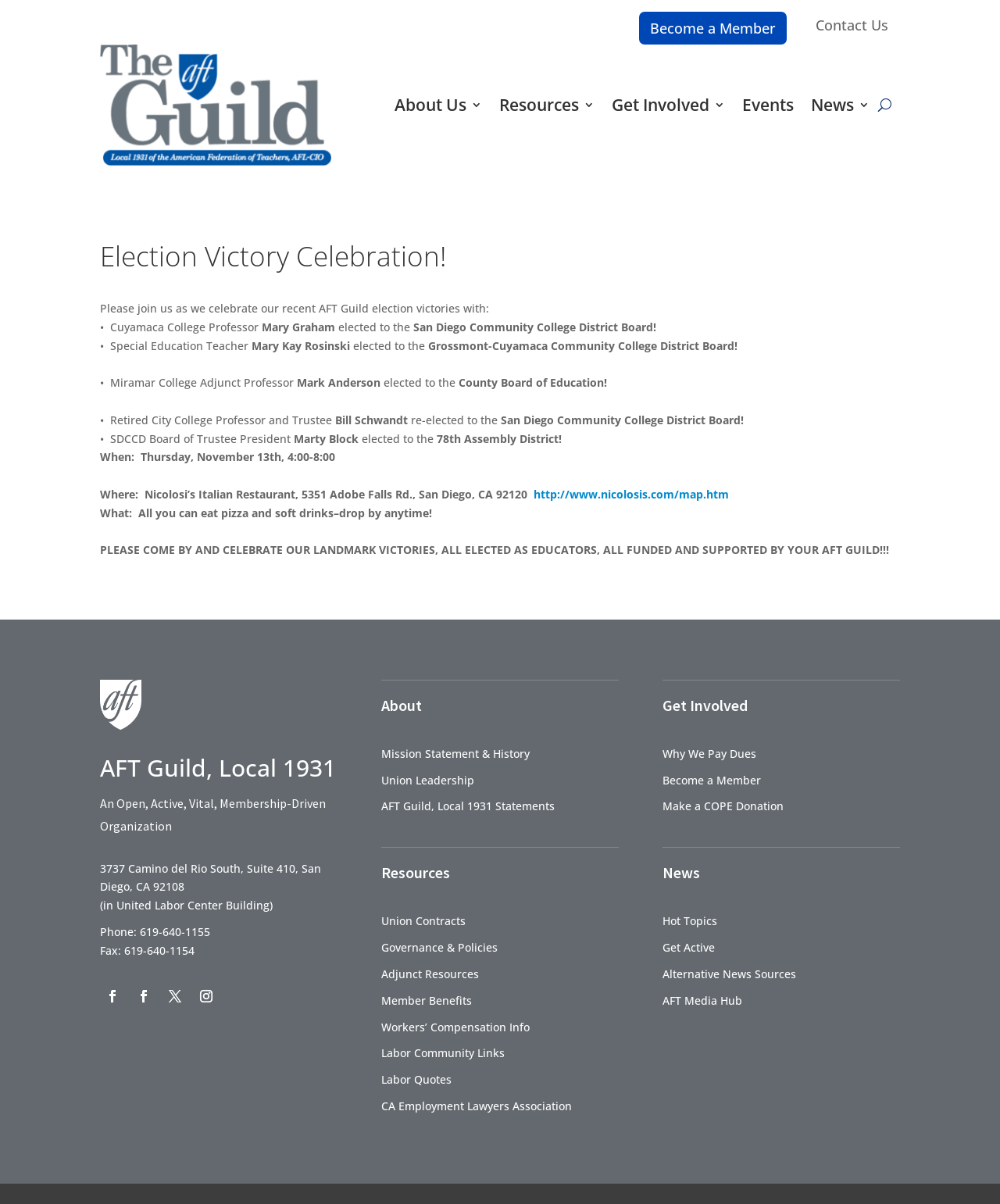Locate the bounding box coordinates of the segment that needs to be clicked to meet this instruction: "Click on 'Become a Member'".

[0.639, 0.01, 0.787, 0.037]